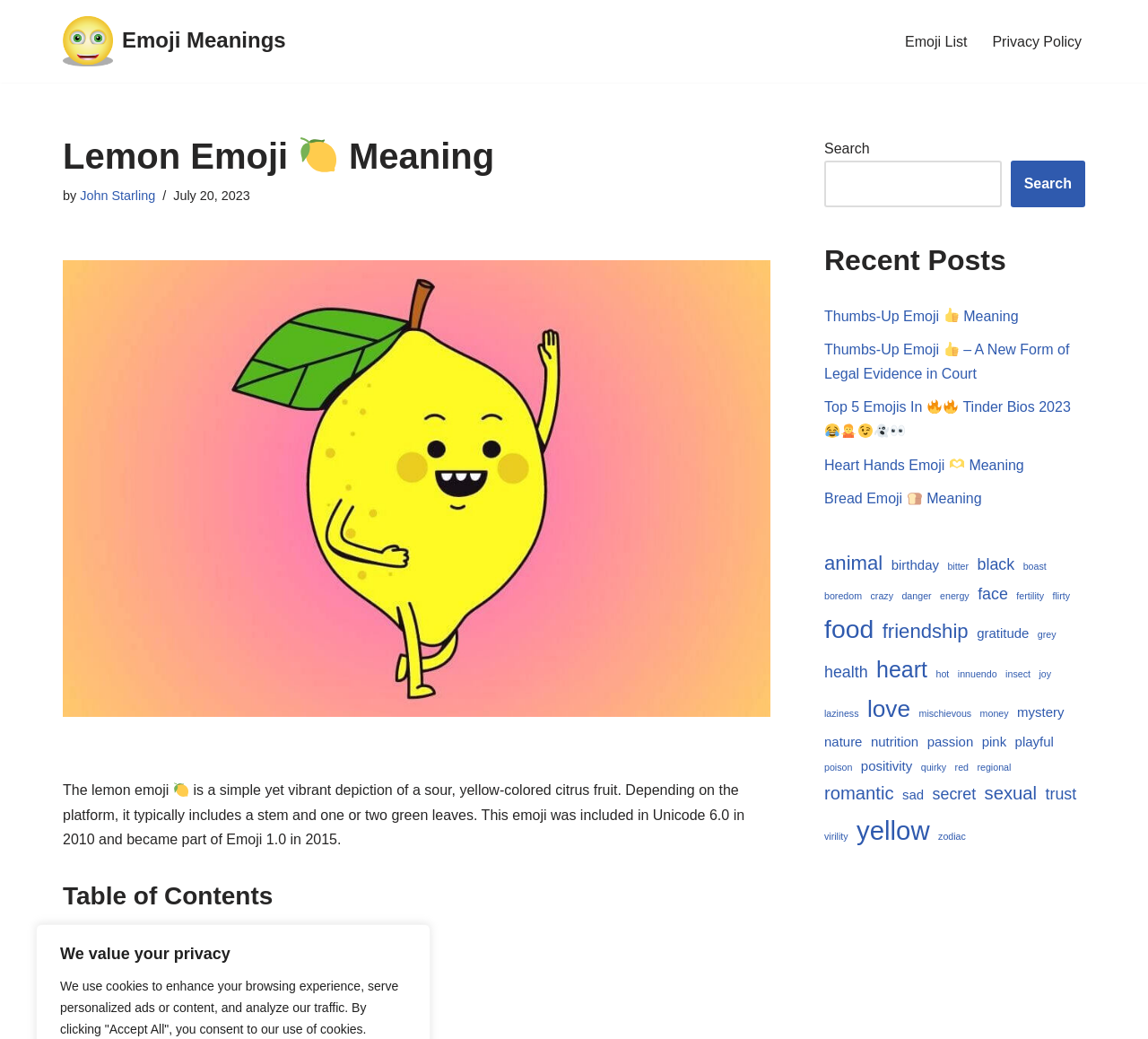Determine the main headline of the webpage and provide its text.

Lemon Emoji  Meaning